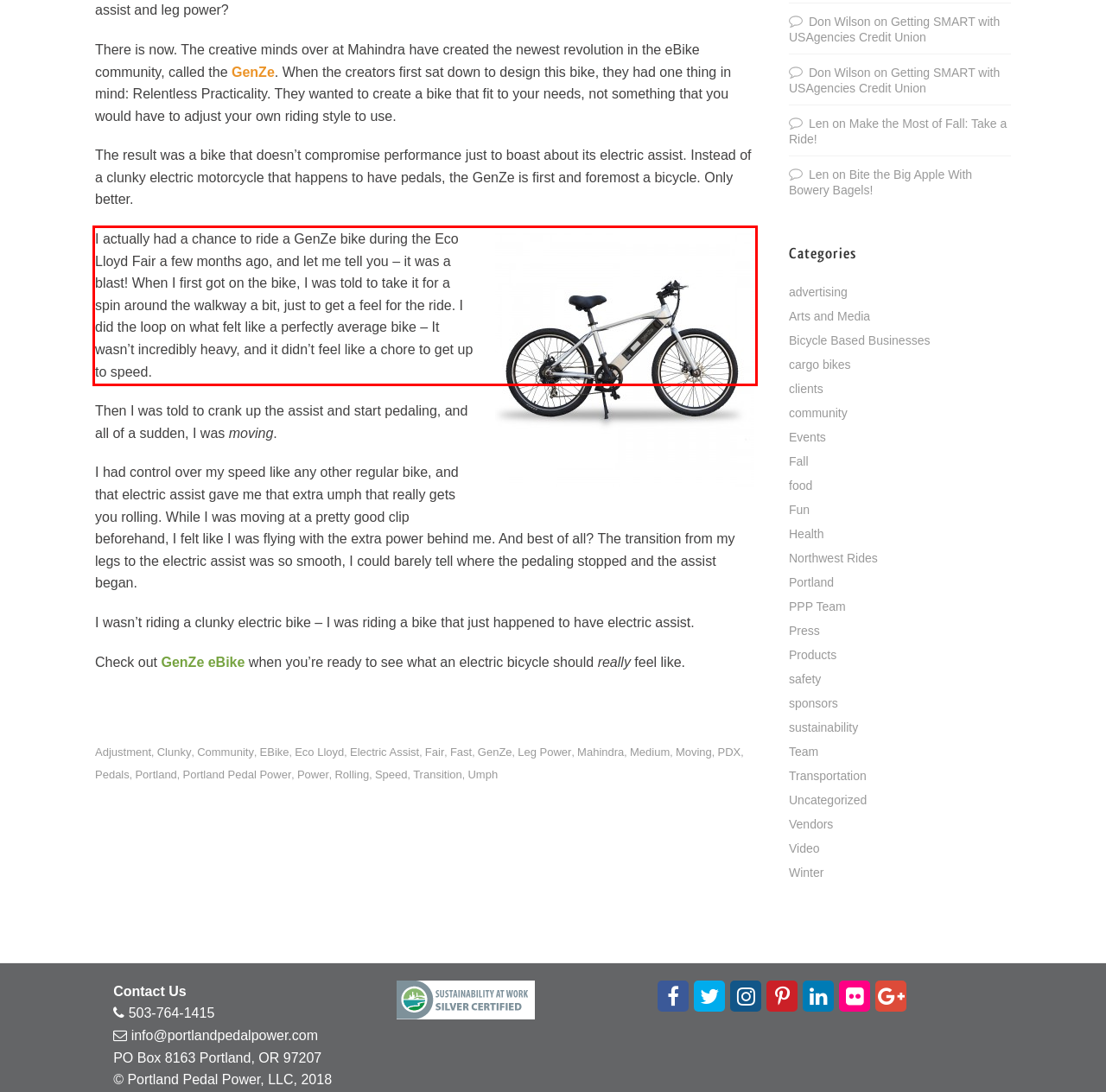Please identify and extract the text content from the UI element encased in a red bounding box on the provided webpage screenshot.

I actually had a chance to ride a GenZe bike during the Eco Lloyd Fair a few months ago, and let me tell you – it was a blast! When I first got on the bike, I was told to take it for a spin around the walkway a bit, just to get a feel for the ride. I did the loop on what felt like a perfectly average bike – It wasn’t incredibly heavy, and it didn’t feel like a chore to get up to speed.